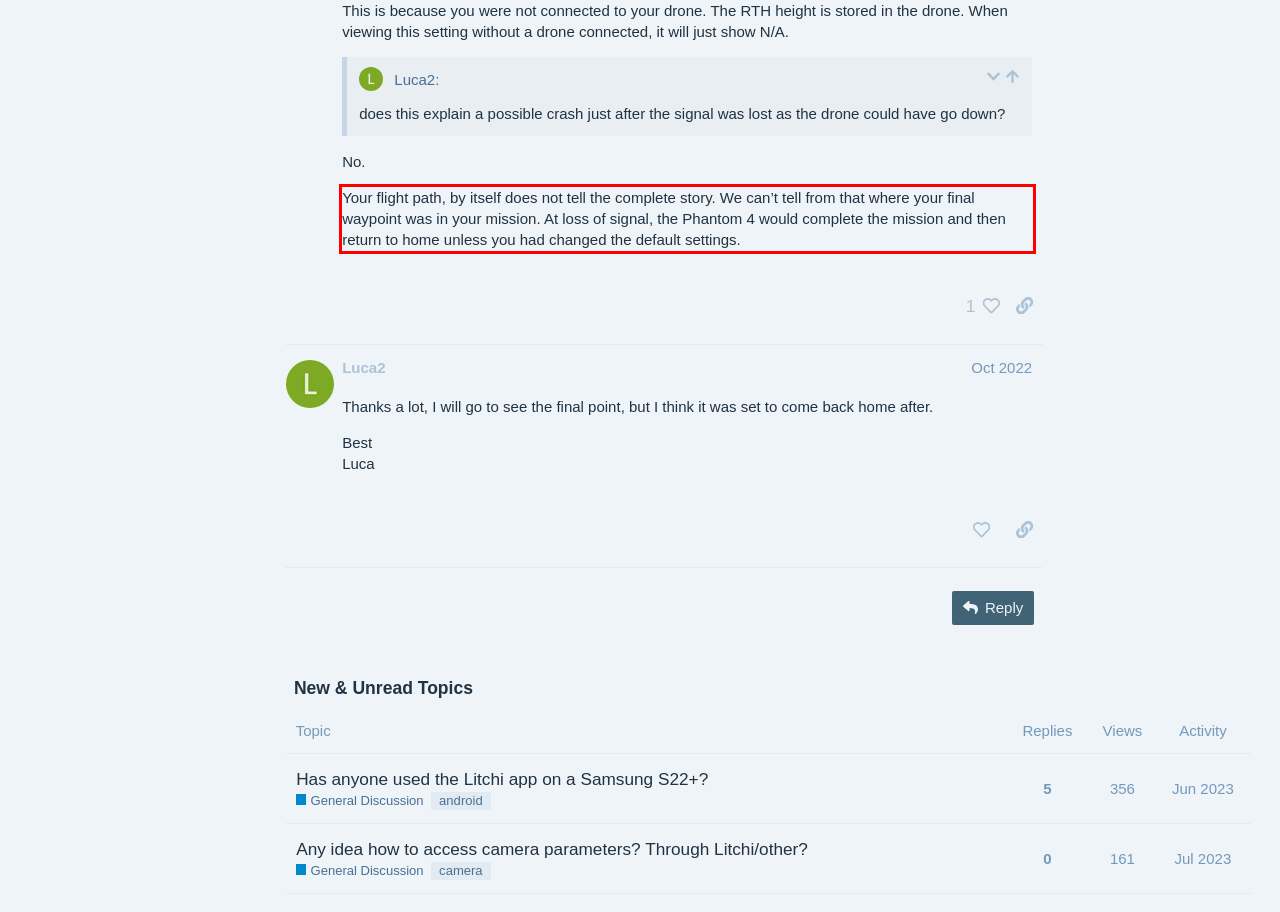Please extract the text content from the UI element enclosed by the red rectangle in the screenshot.

Your flight path, by itself does not tell the complete story. We can’t tell from that where your final waypoint was in your mission. At loss of signal, the Phantom 4 would complete the mission and then return to home unless you had changed the default settings.